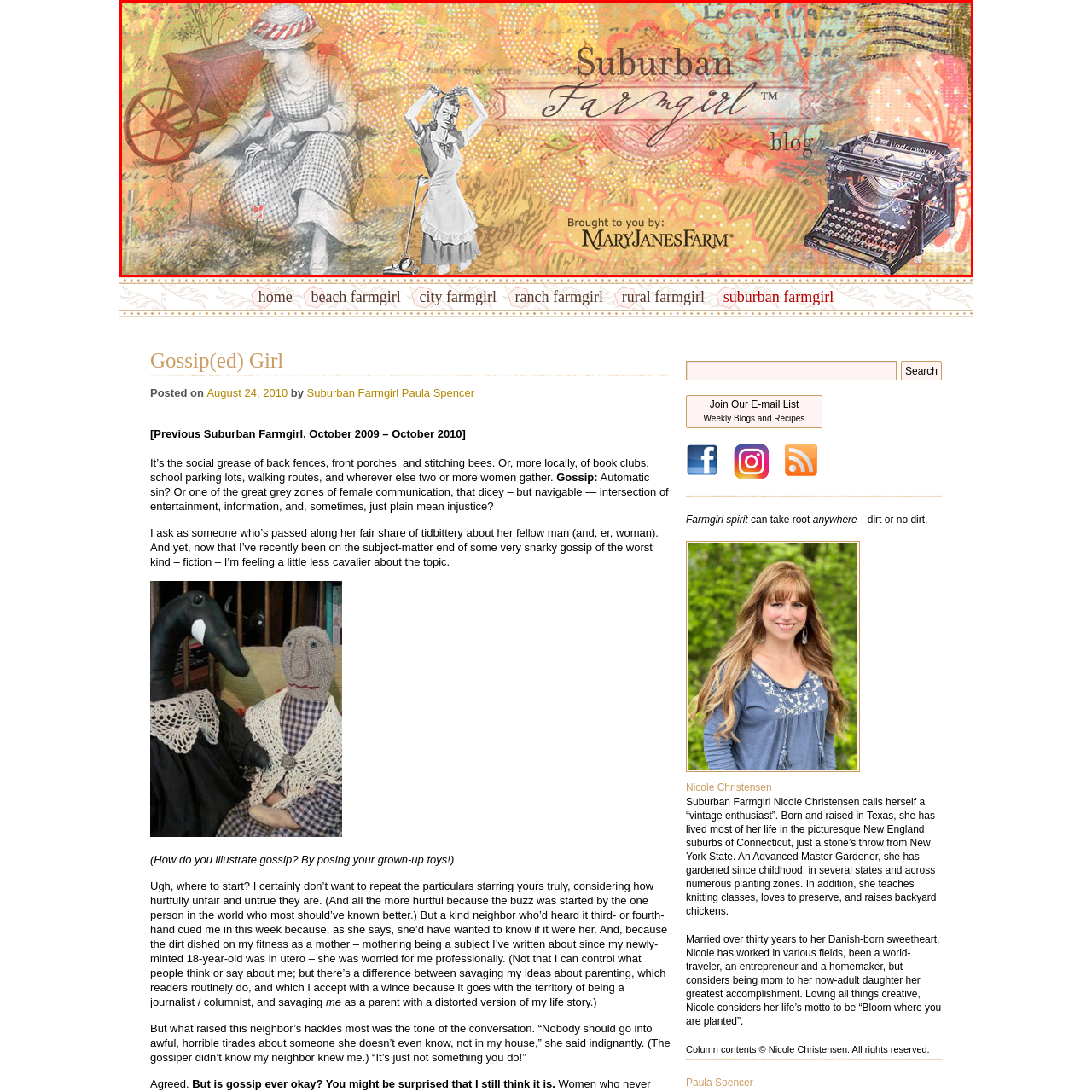What does the classic typewriter icon represent?
Focus on the image highlighted by the red bounding box and deliver a thorough explanation based on what you see.

The classic typewriter icon is a representation of storytelling and the art of writing, which is likely a key aspect of the blog's content and theme.